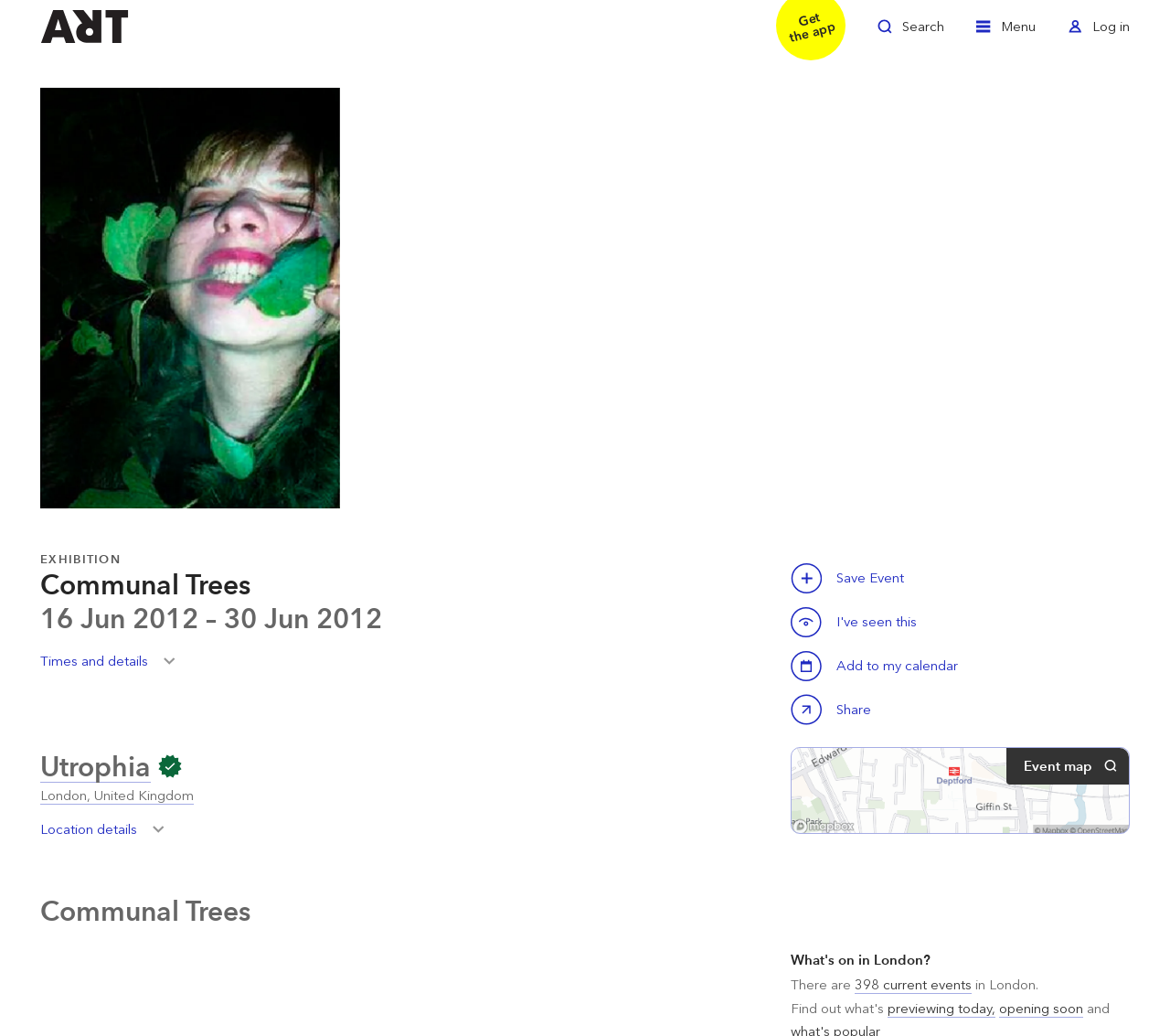Based on the image, provide a detailed response to the question:
What can be done with the event?

The actions that can be done with the event can be found in the button elements located below the event details. There are buttons to 'Save this event', 'Share Communal Trees', and 'Add to my calendar'.